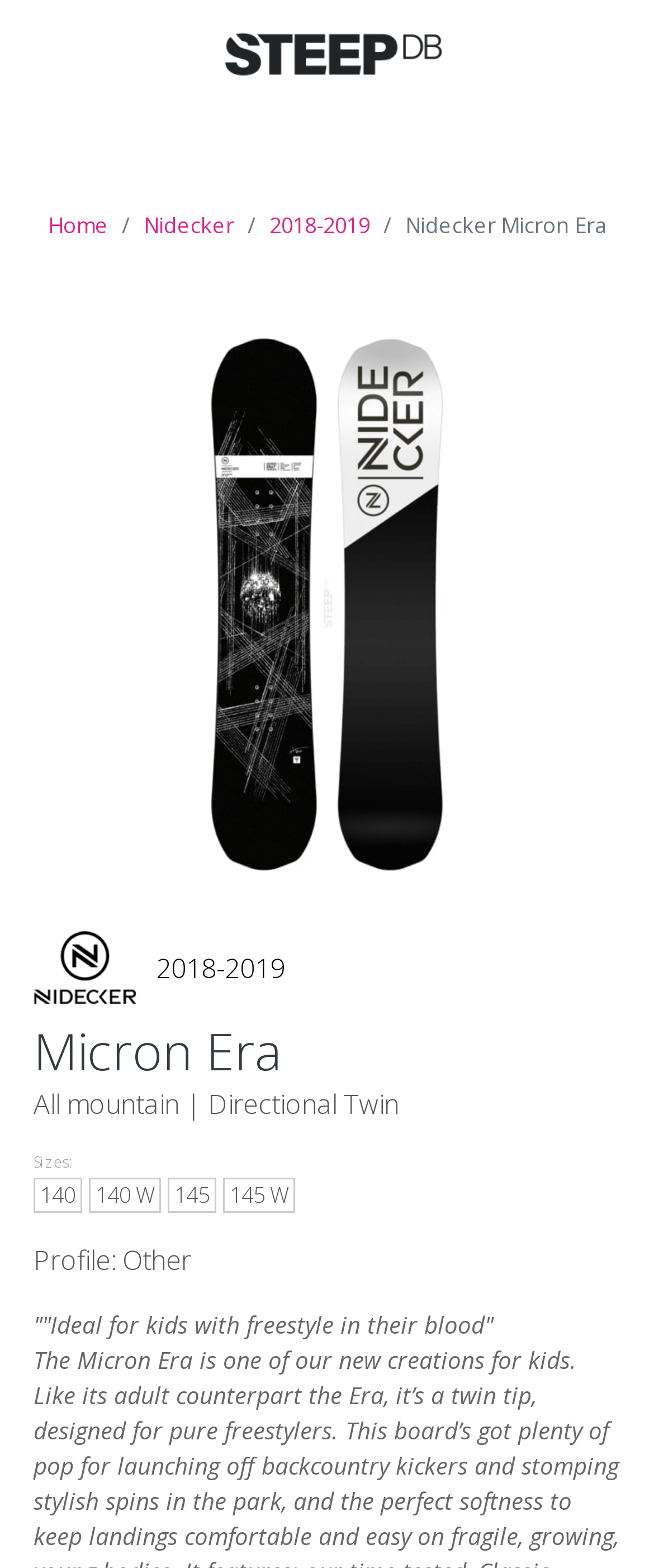Provide a one-word or short-phrase response to the question:
What is the profile of the snowboard?

Other